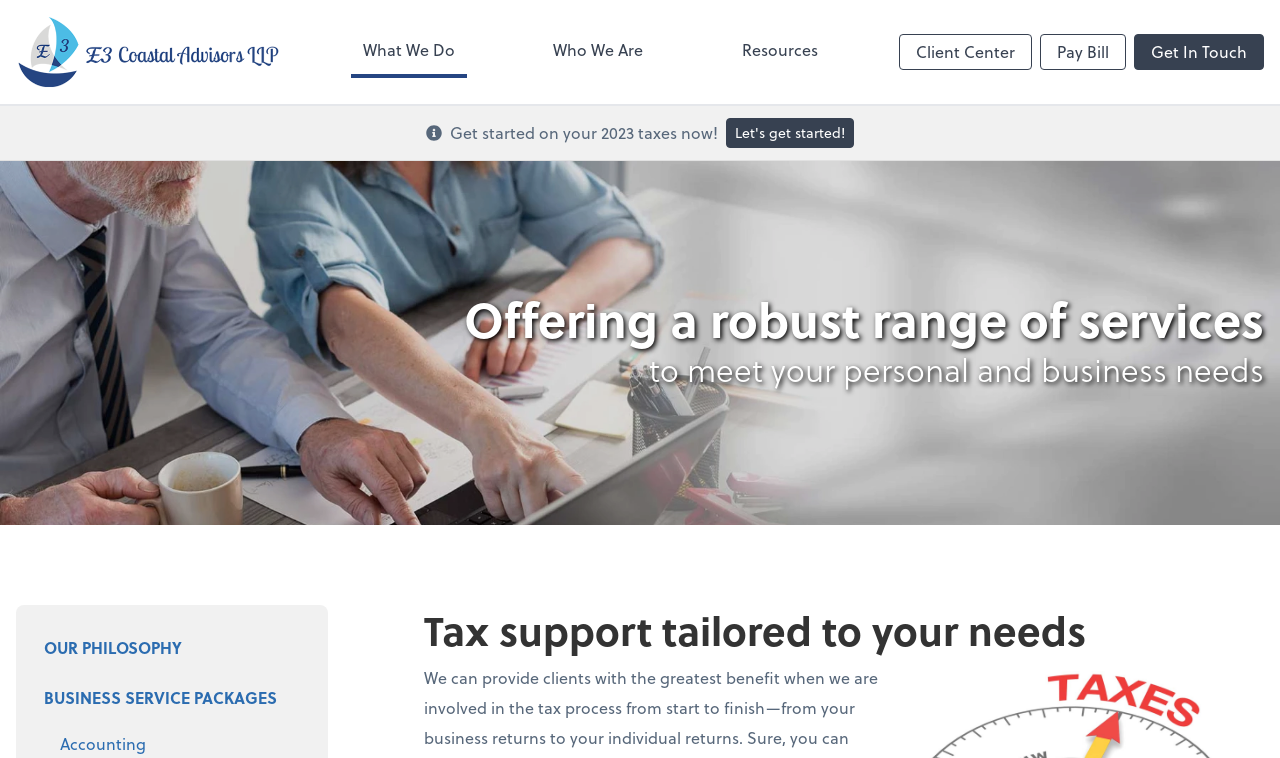Given the description of the UI element: "E3 Coastal Advisors LLP", predict the bounding box coordinates in the form of [left, top, right, bottom], with each value being a float between 0 and 1.

[0.012, 0.021, 0.22, 0.116]